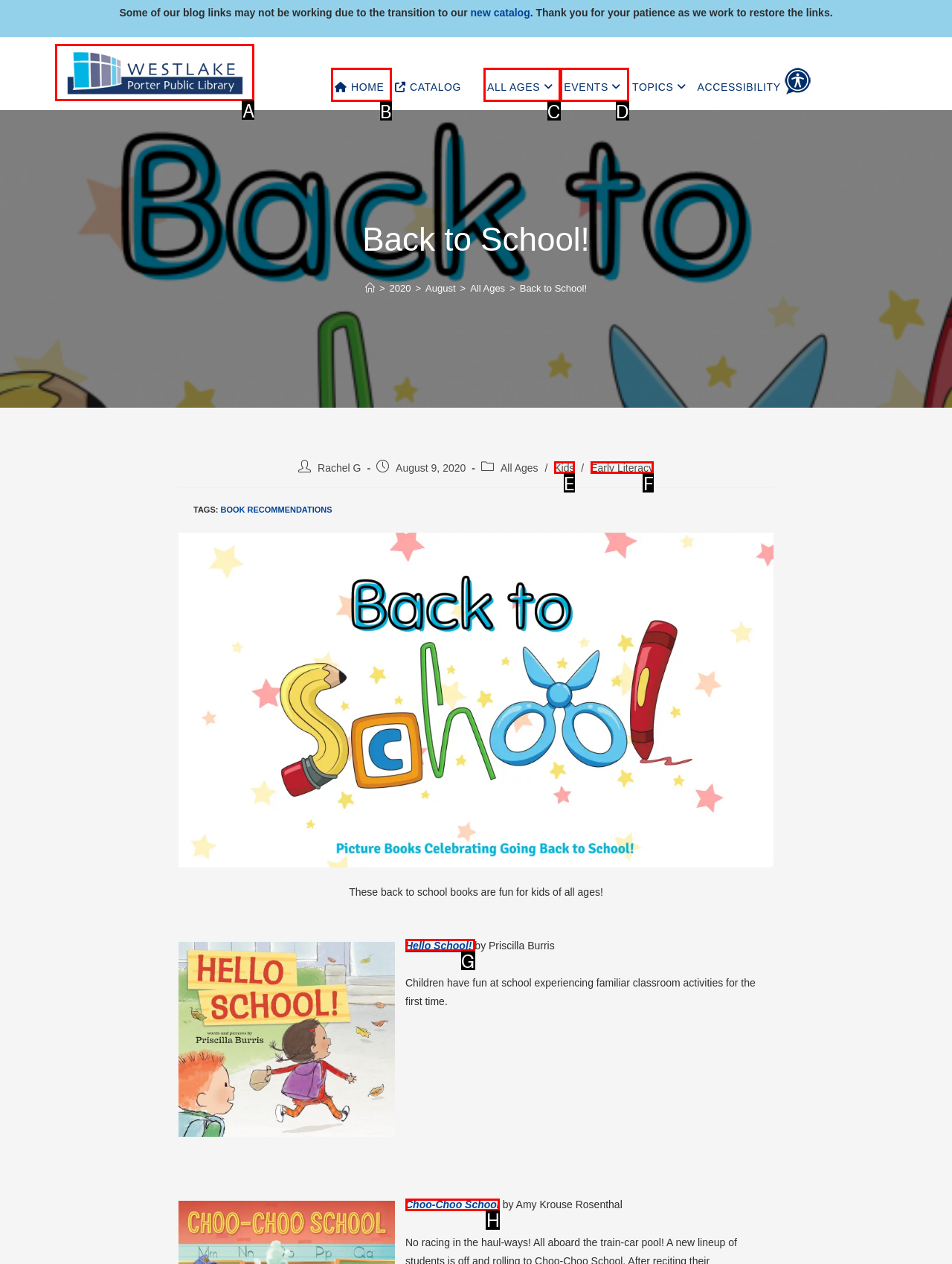Determine the letter of the UI element that you need to click to perform the task: Visit the EBDM - Evidence Based Decision Making page.
Provide your answer with the appropriate option's letter.

None